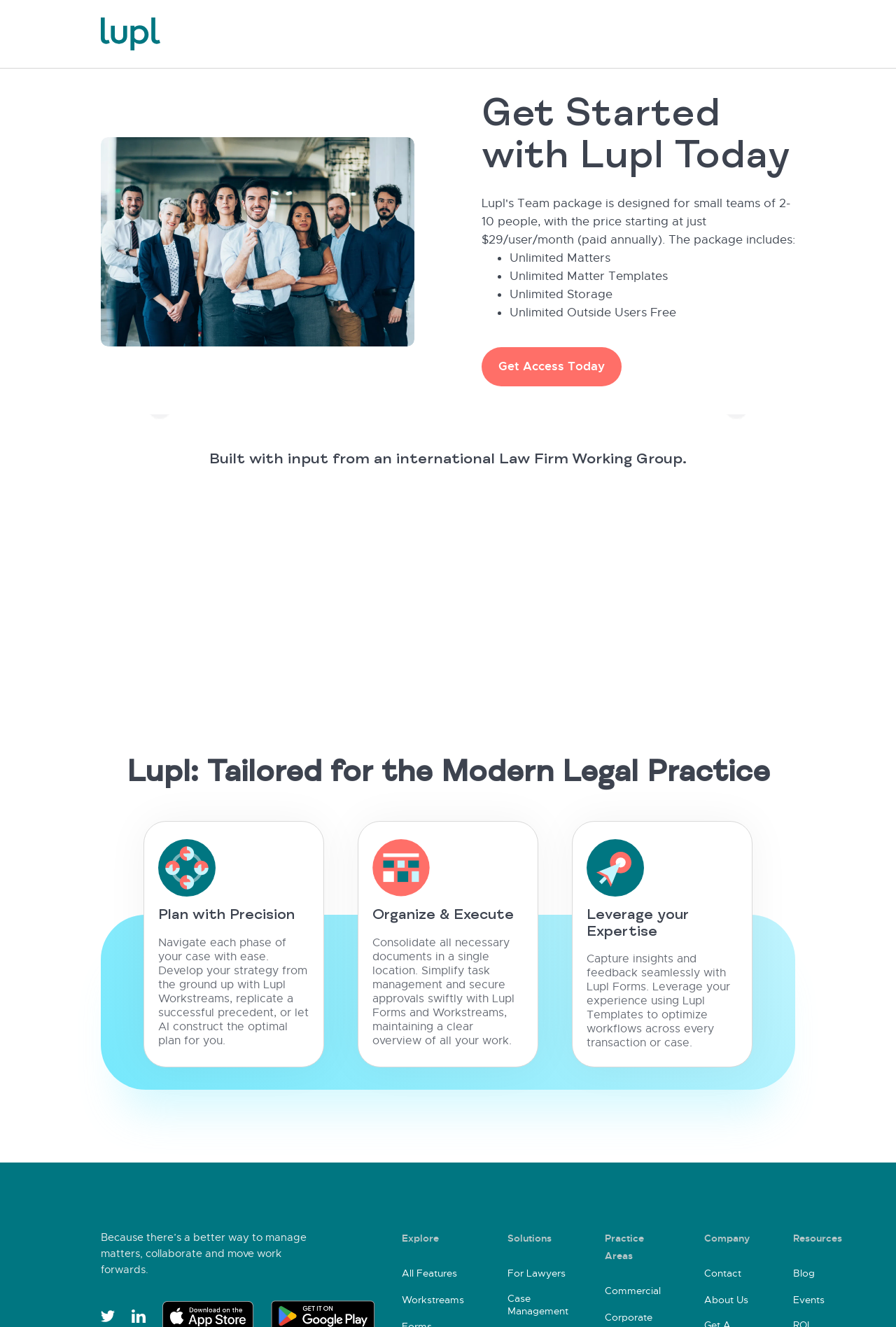Determine the primary headline of the webpage.

Get Started with Lupl Today